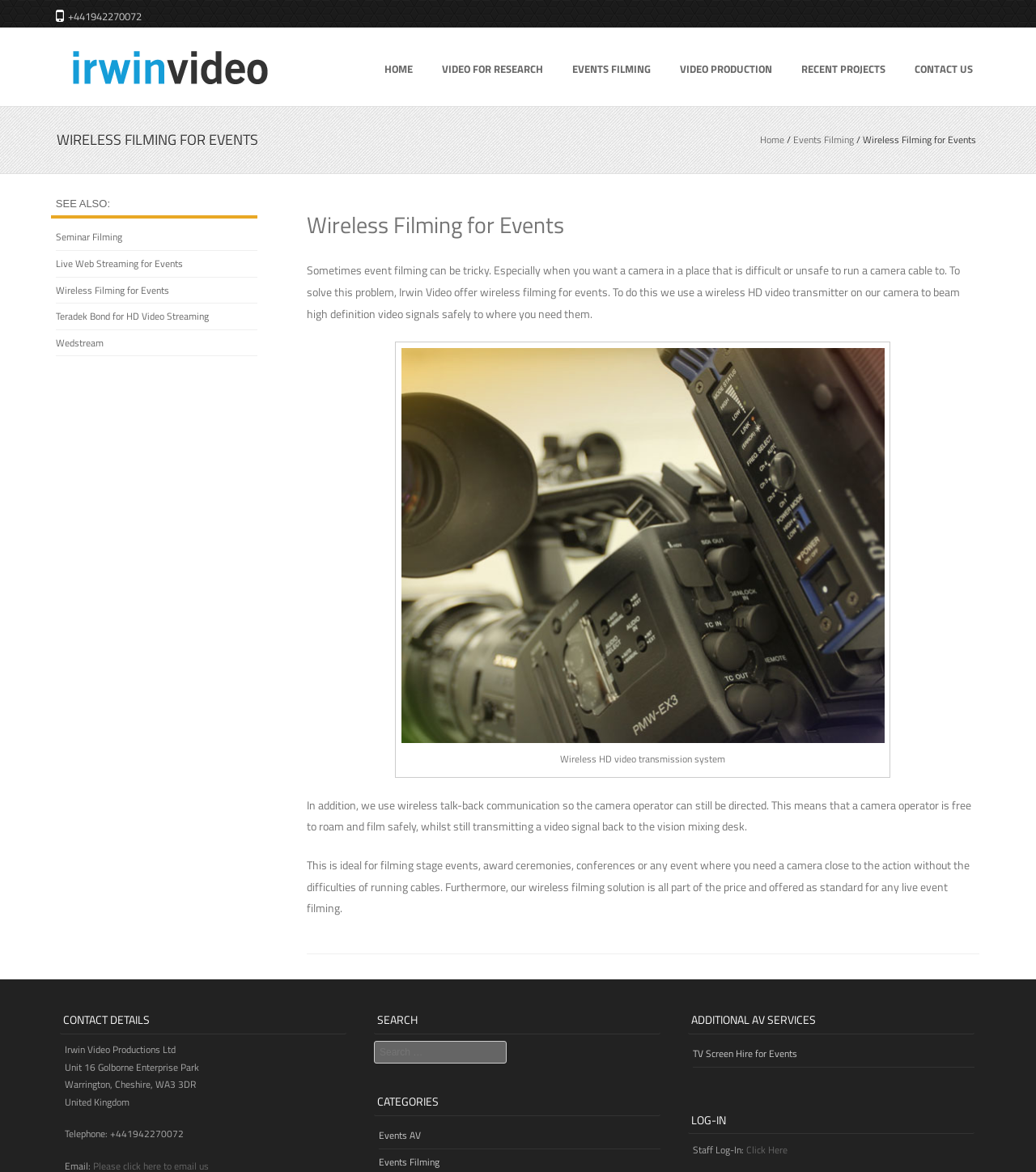Please locate the bounding box coordinates of the element that should be clicked to complete the given instruction: "Click the 'Wireless Filming for Events' link".

[0.382, 0.297, 0.859, 0.634]